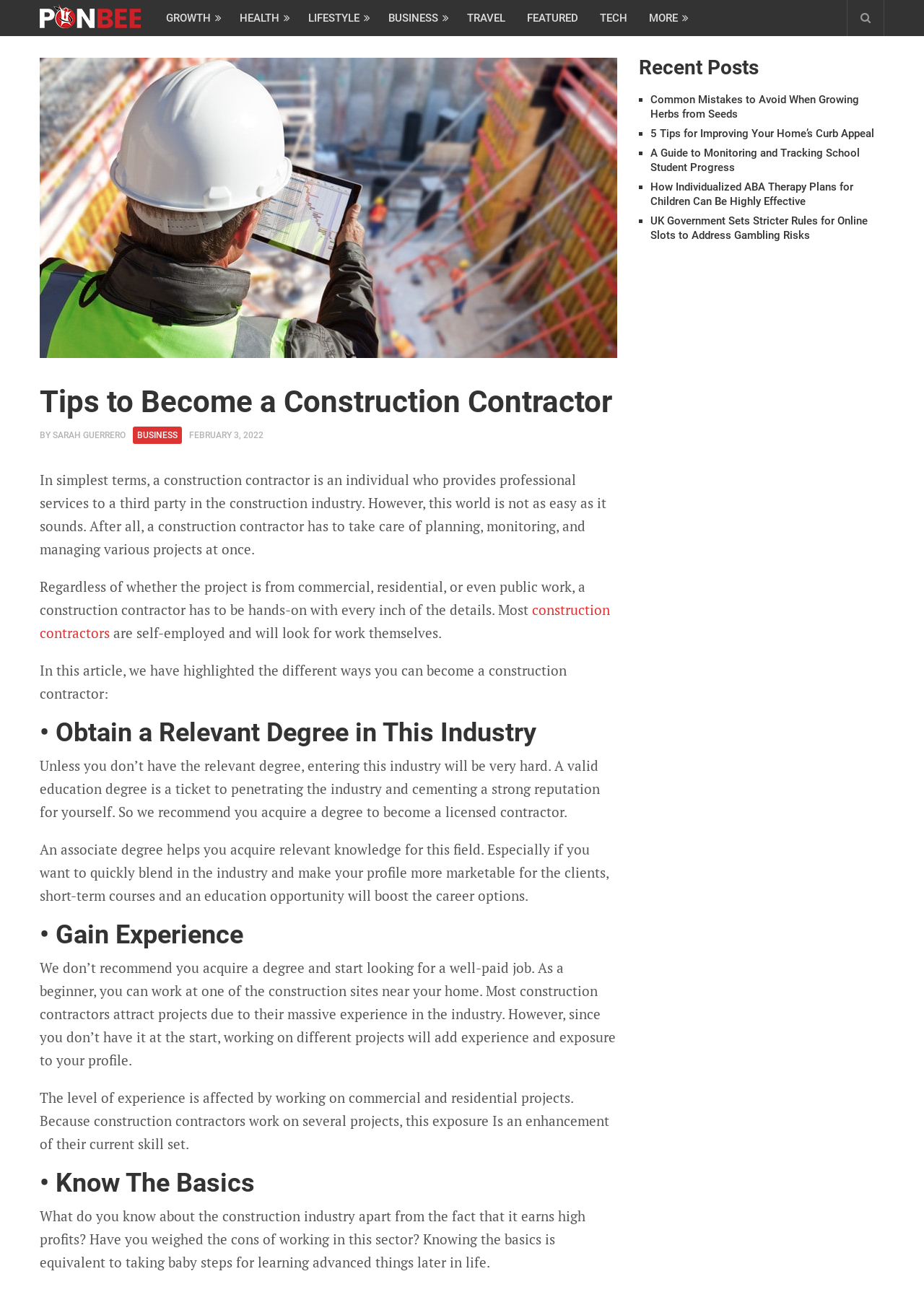Reply to the question with a brief word or phrase: How can a beginner construction contractor gain experience?

Working on construction sites